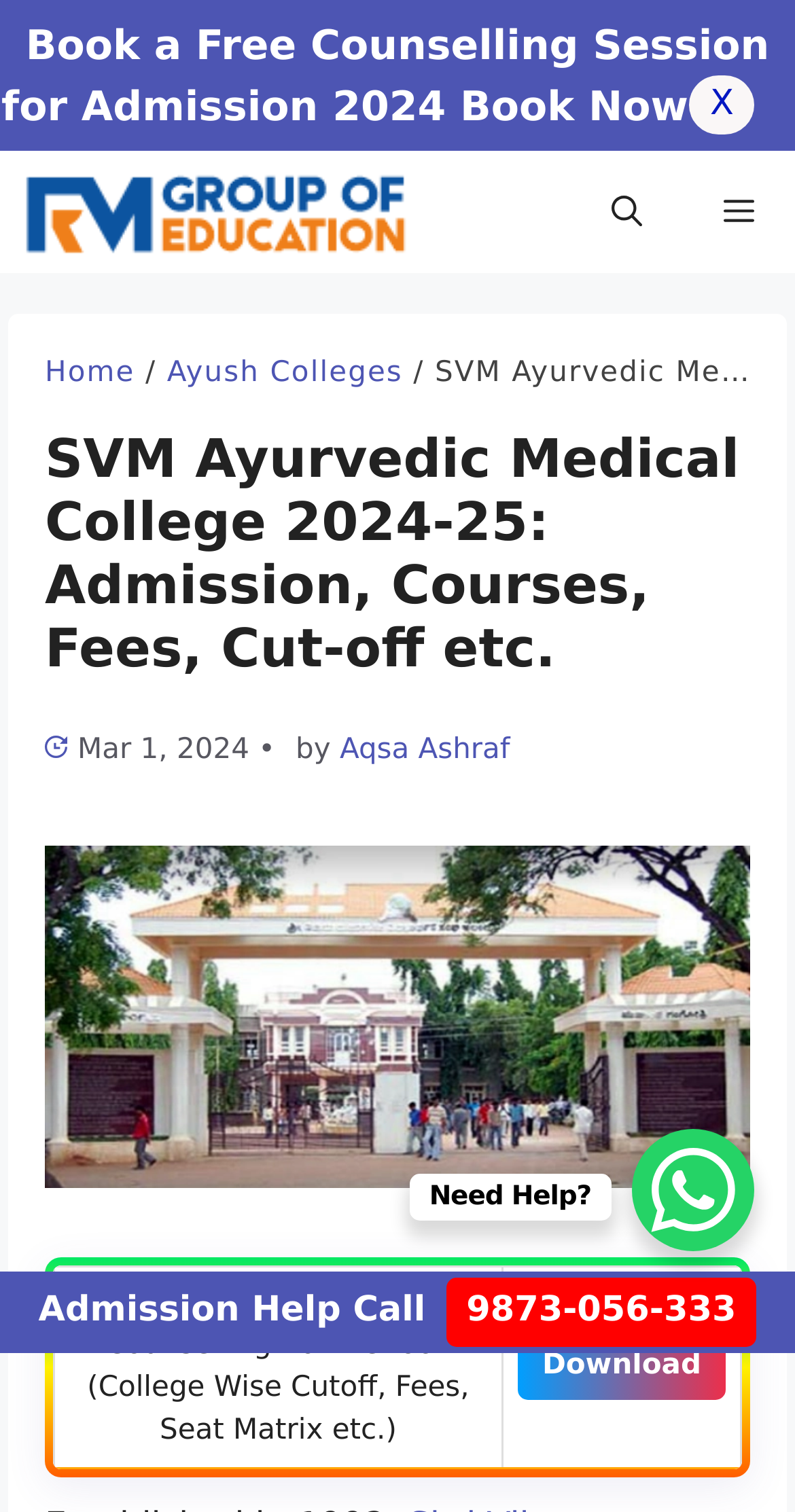What is the date mentioned on the webpage?
Analyze the screenshot and provide a detailed answer to the question.

I found the date by looking at the section below the header, where it says 'Mar 1, 2024' along with the author's name and other information.